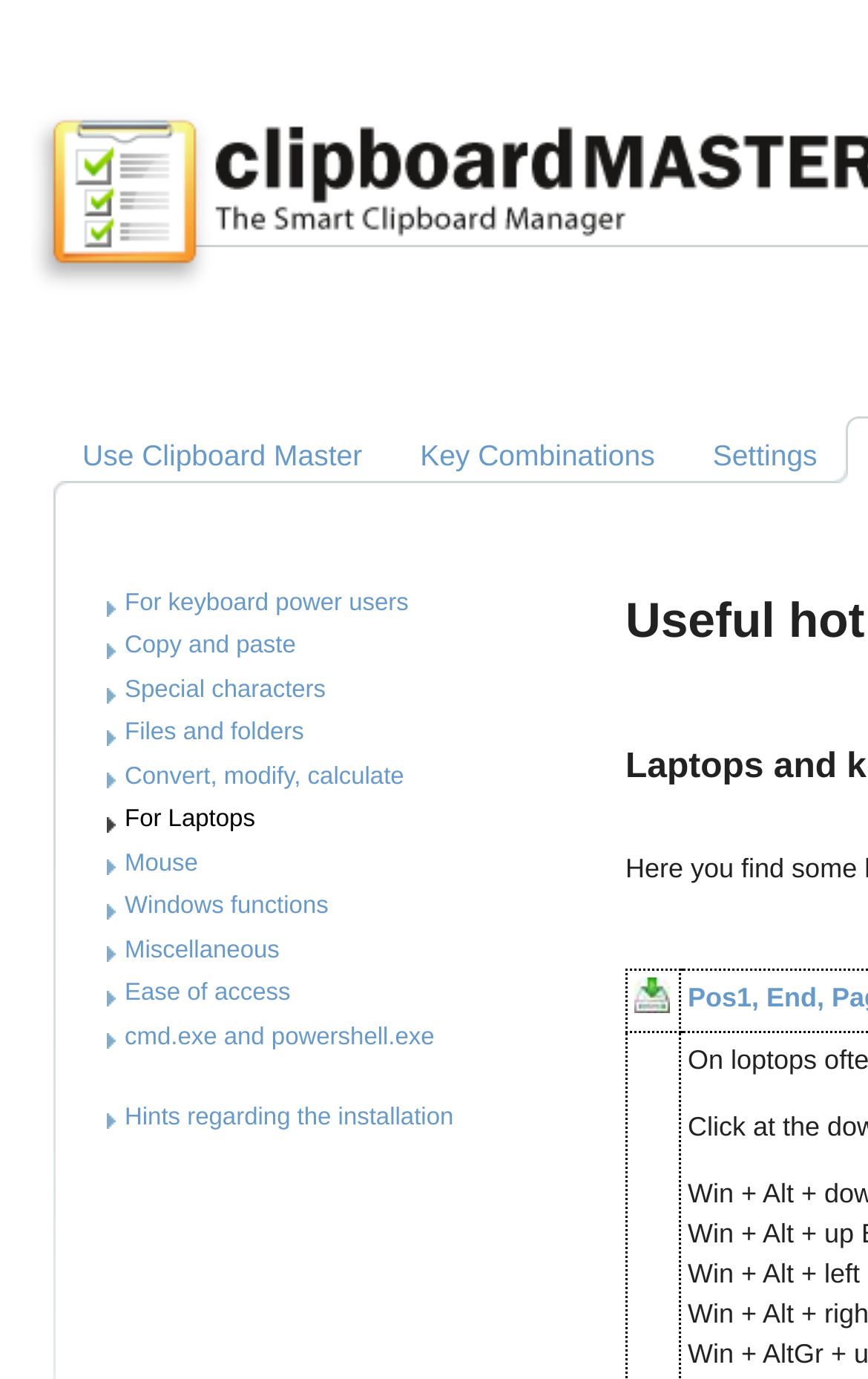Answer the question with a single word or phrase: 
What is the purpose of the 'Download' button?

To download Clipboard Master